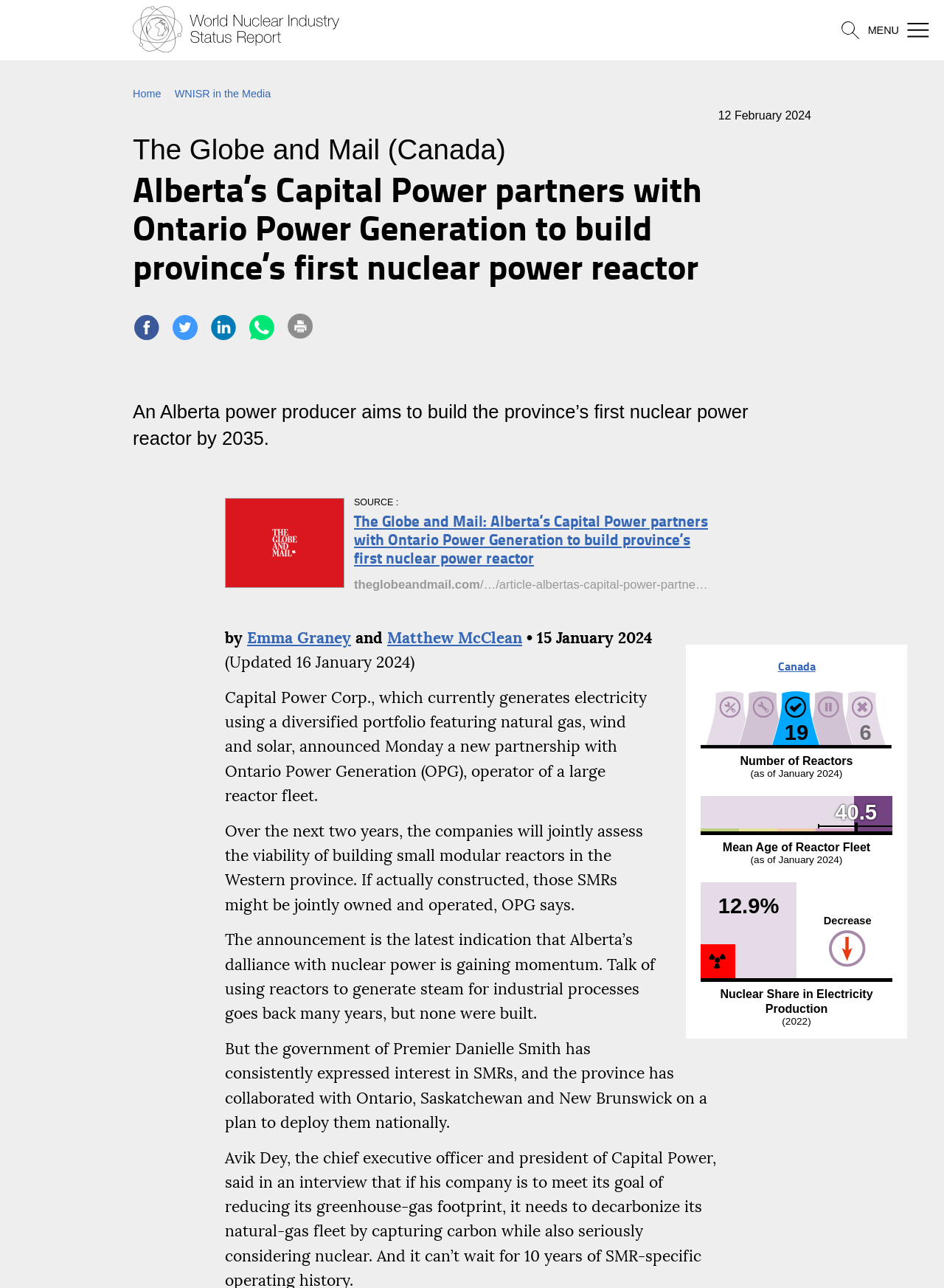Please determine the bounding box coordinates of the element to click on in order to accomplish the following task: "Read the post about Steph Curry". Ensure the coordinates are four float numbers ranging from 0 to 1, i.e., [left, top, right, bottom].

None